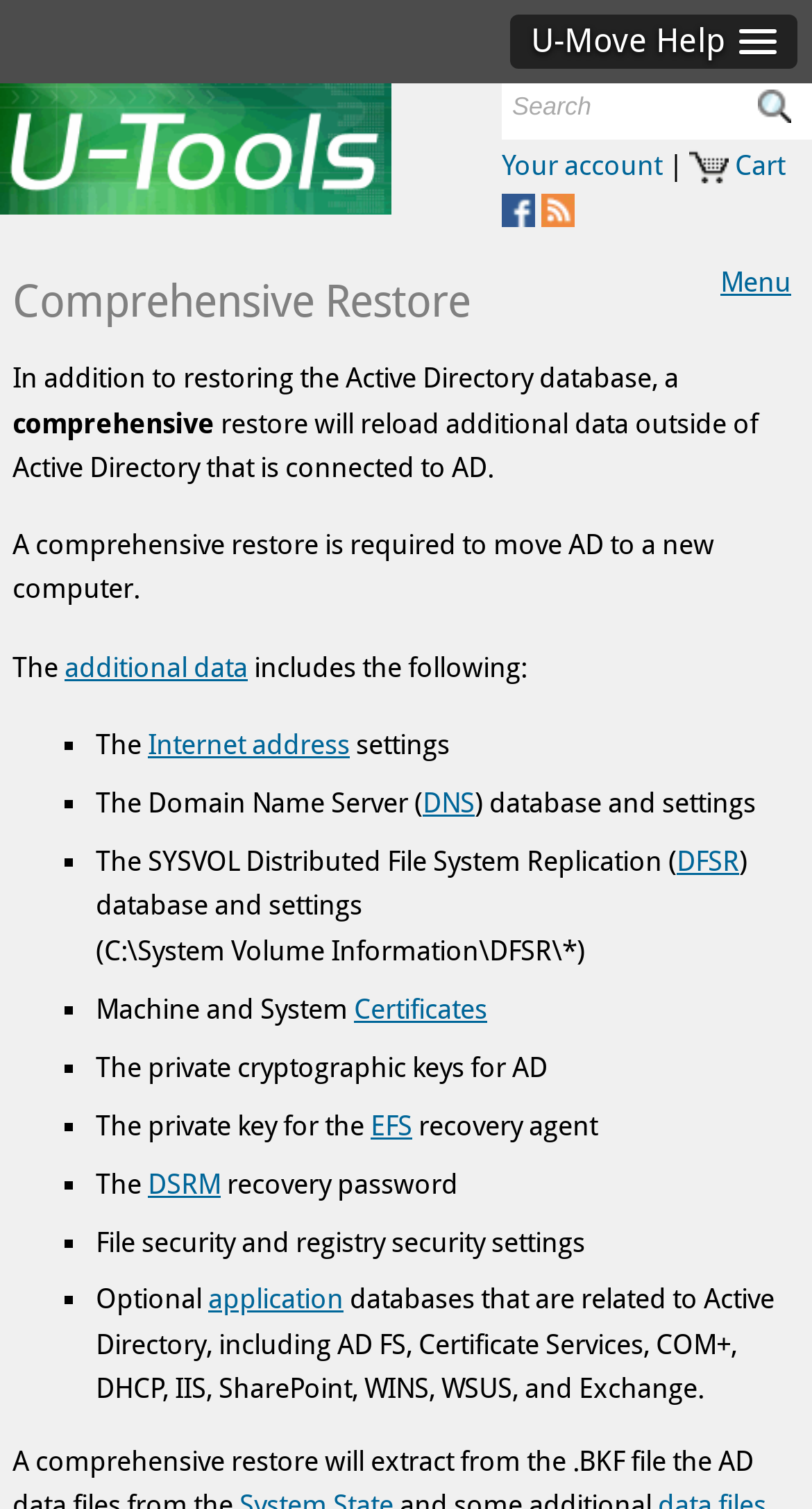What is the relationship between Active Directory and the additional data restored?
Using the visual information, respond with a single word or phrase.

Connected to AD